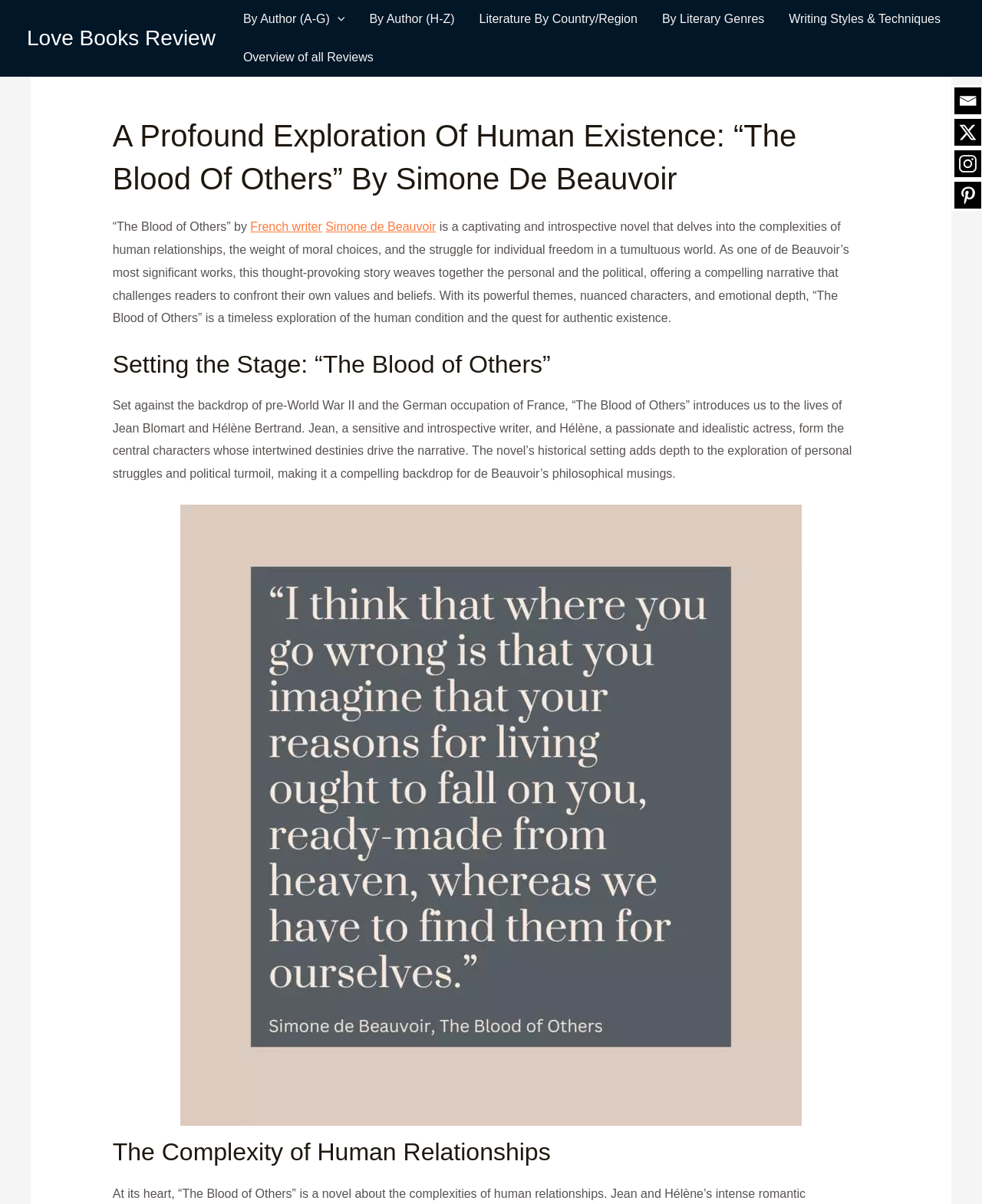Identify the bounding box coordinates for the UI element described by the following text: "French writer". Provide the coordinates as four float numbers between 0 and 1, in the format [left, top, right, bottom].

[0.255, 0.183, 0.328, 0.194]